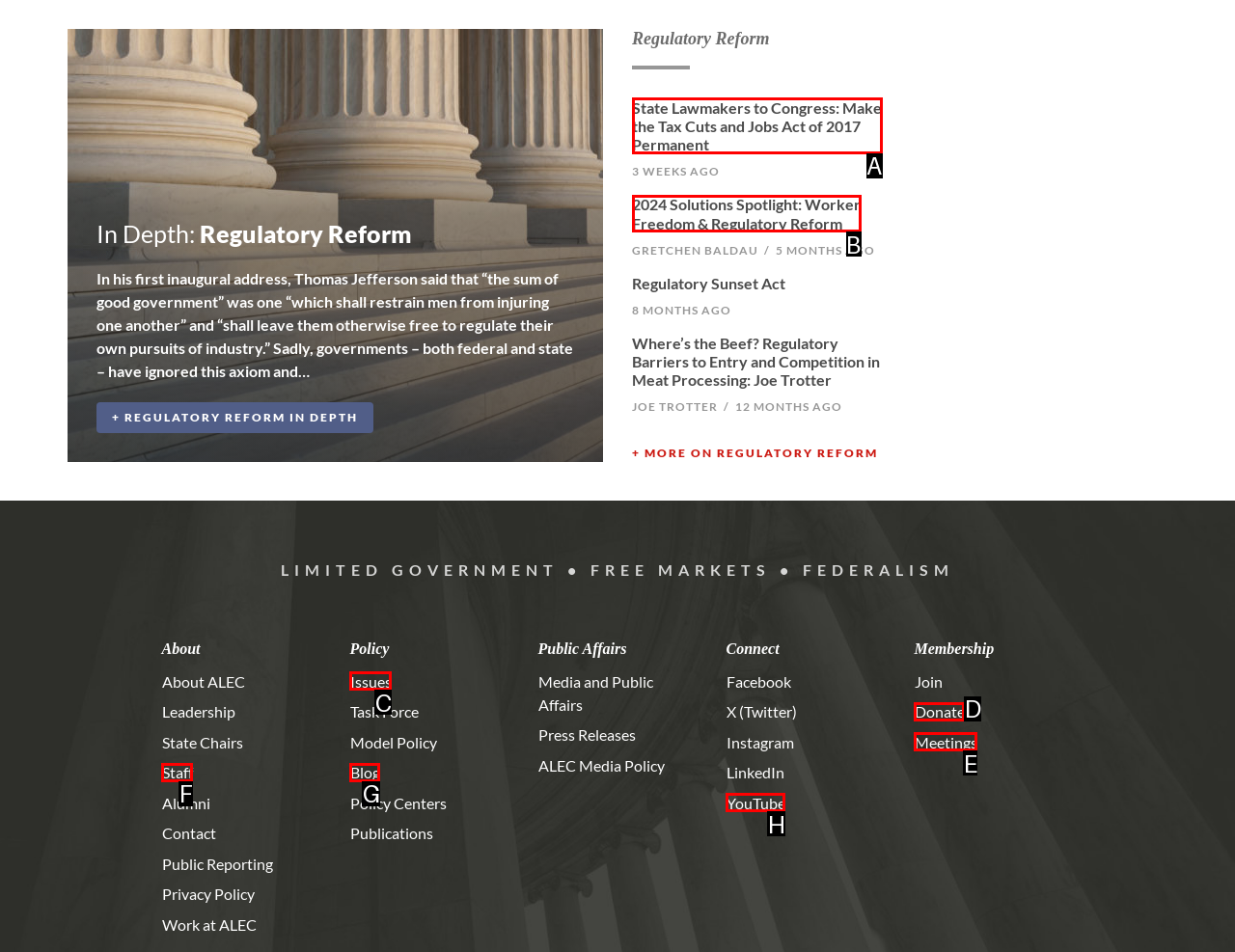Choose the option that matches the following description: Issues
Reply with the letter of the selected option directly.

C